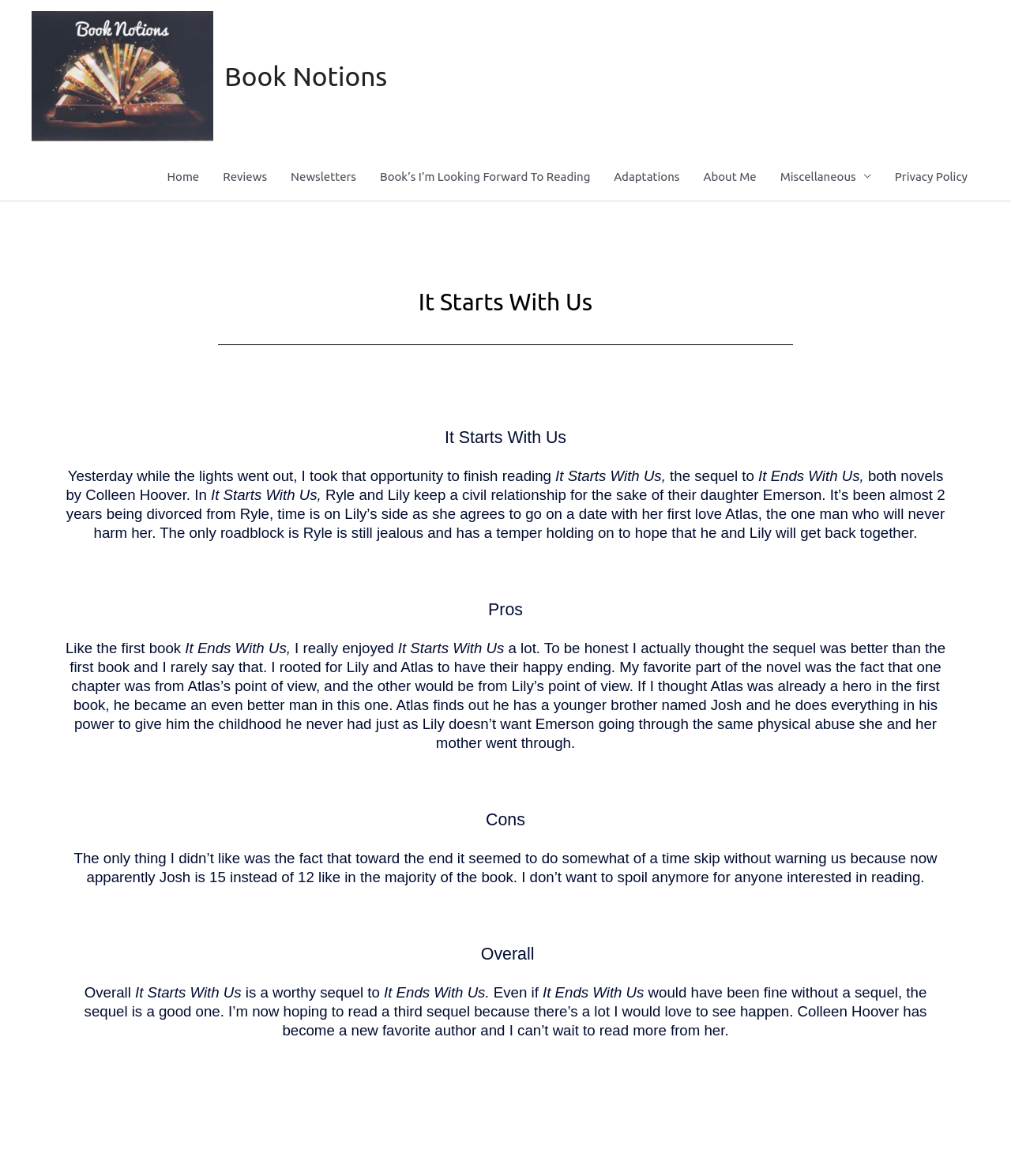Examine the image carefully and respond to the question with a detailed answer: 
What is the name of Atlas's brother?

The question asks for the name of Atlas's brother, which can be found in the text where it mentions 'Atlas finds out he has a younger brother named Josh'.